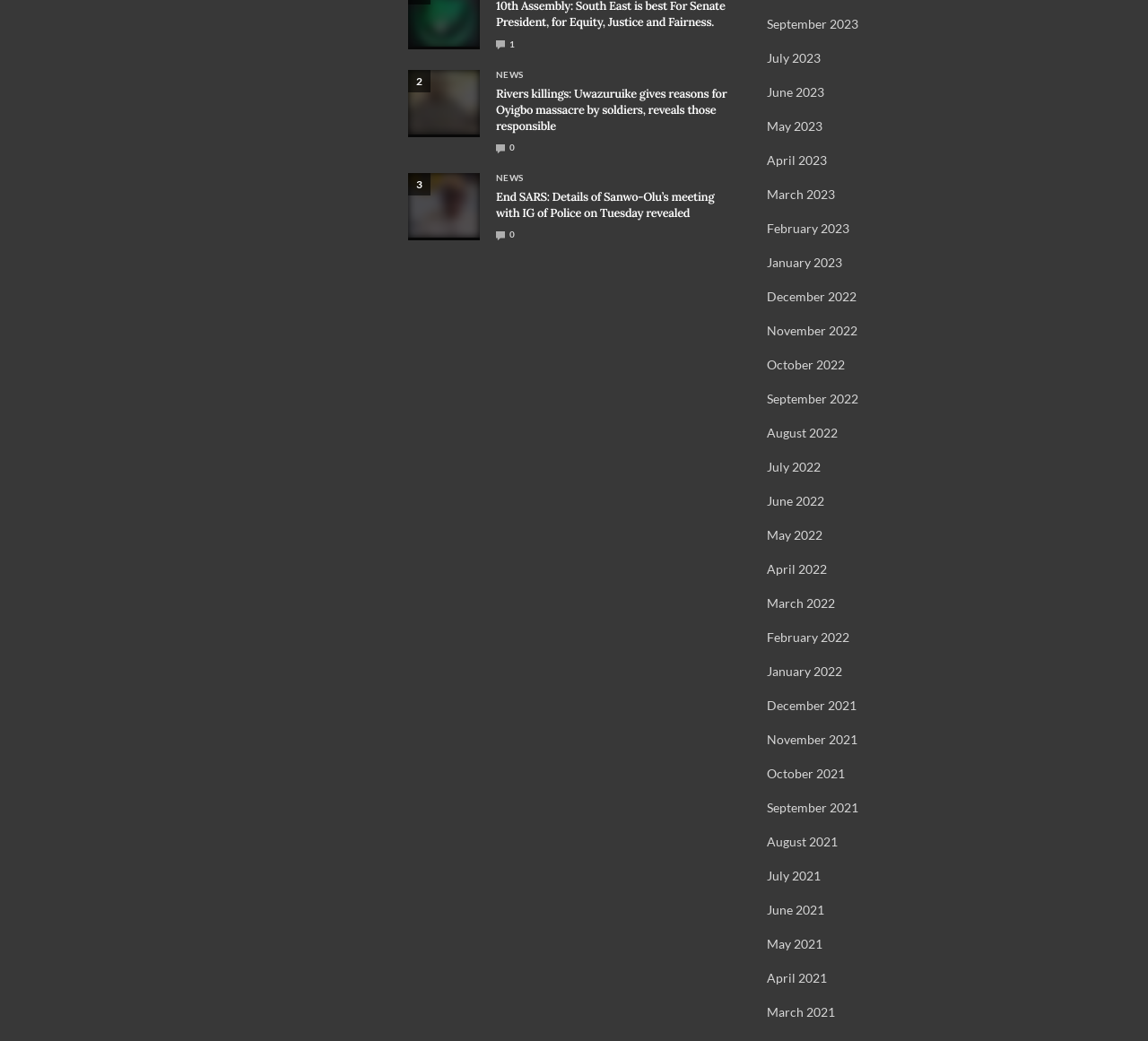With reference to the screenshot, provide a detailed response to the question below:
How many months are listed on the webpage?

There are 24 months listed on the webpage, ranging from September 2021 to September 2023, which can be inferred from the links on the right side of the webpage.